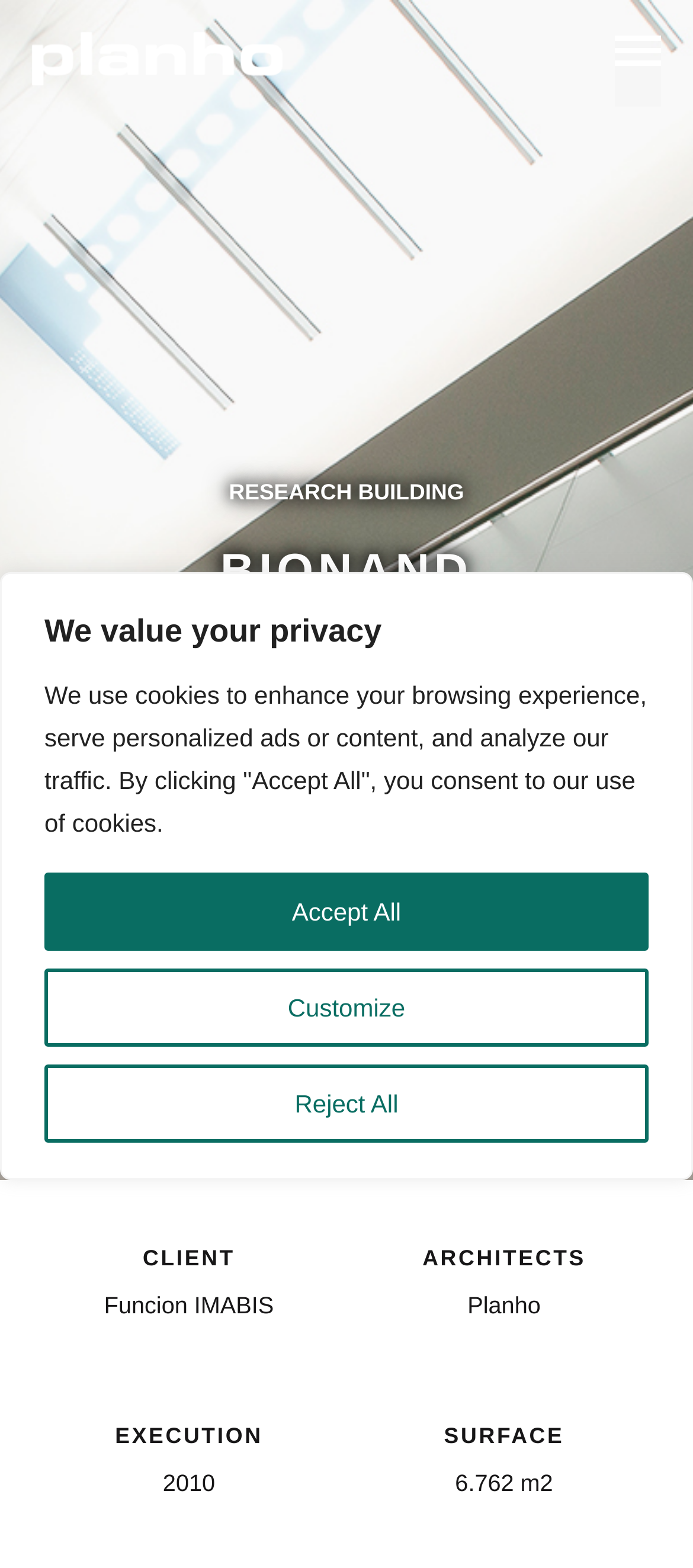Find the bounding box of the web element that fits this description: "Customize".

[0.064, 0.618, 0.936, 0.668]